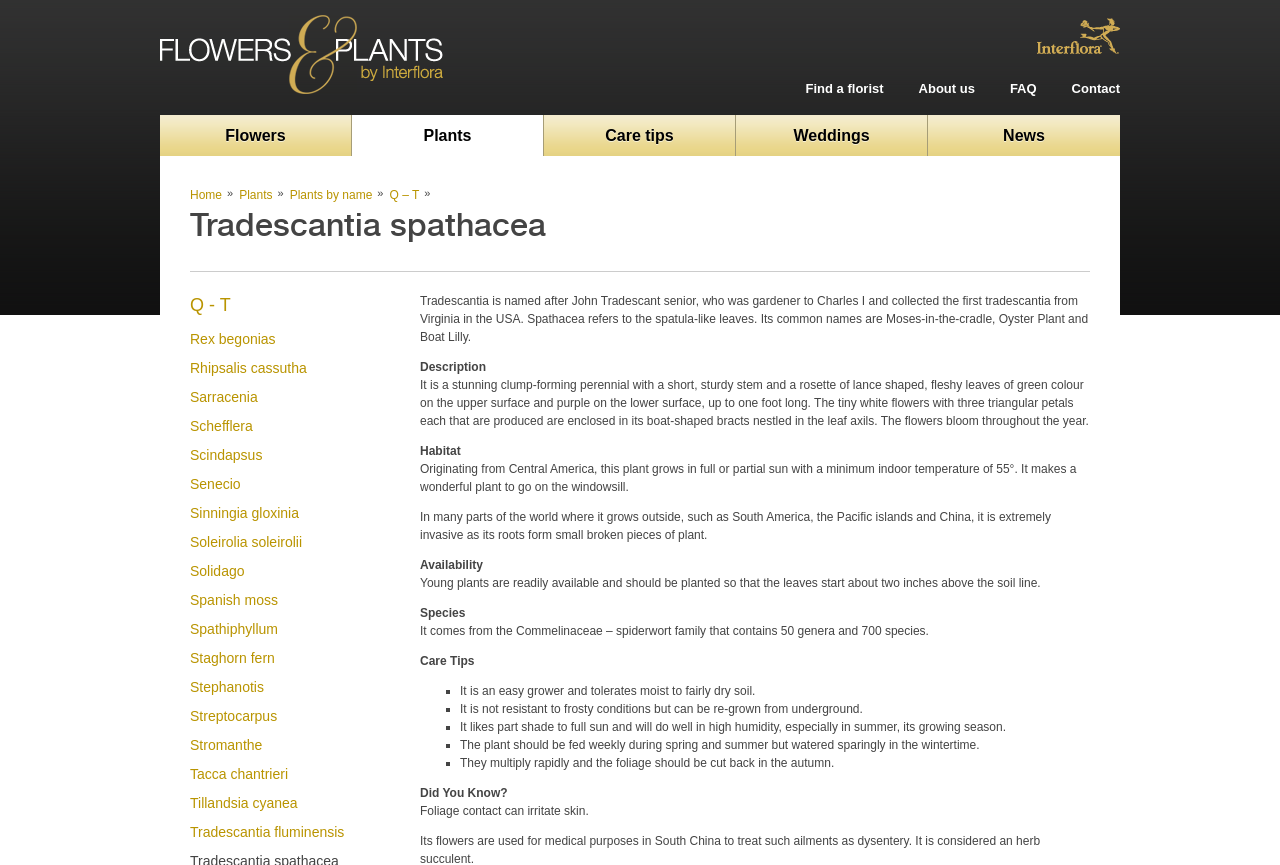Bounding box coordinates are given in the format (top-left x, top-left y, bottom-right x, bottom-right y). All values should be floating point numbers between 0 and 1. Provide the bounding box coordinate for the UI element described as: News

[0.725, 0.133, 0.875, 0.18]